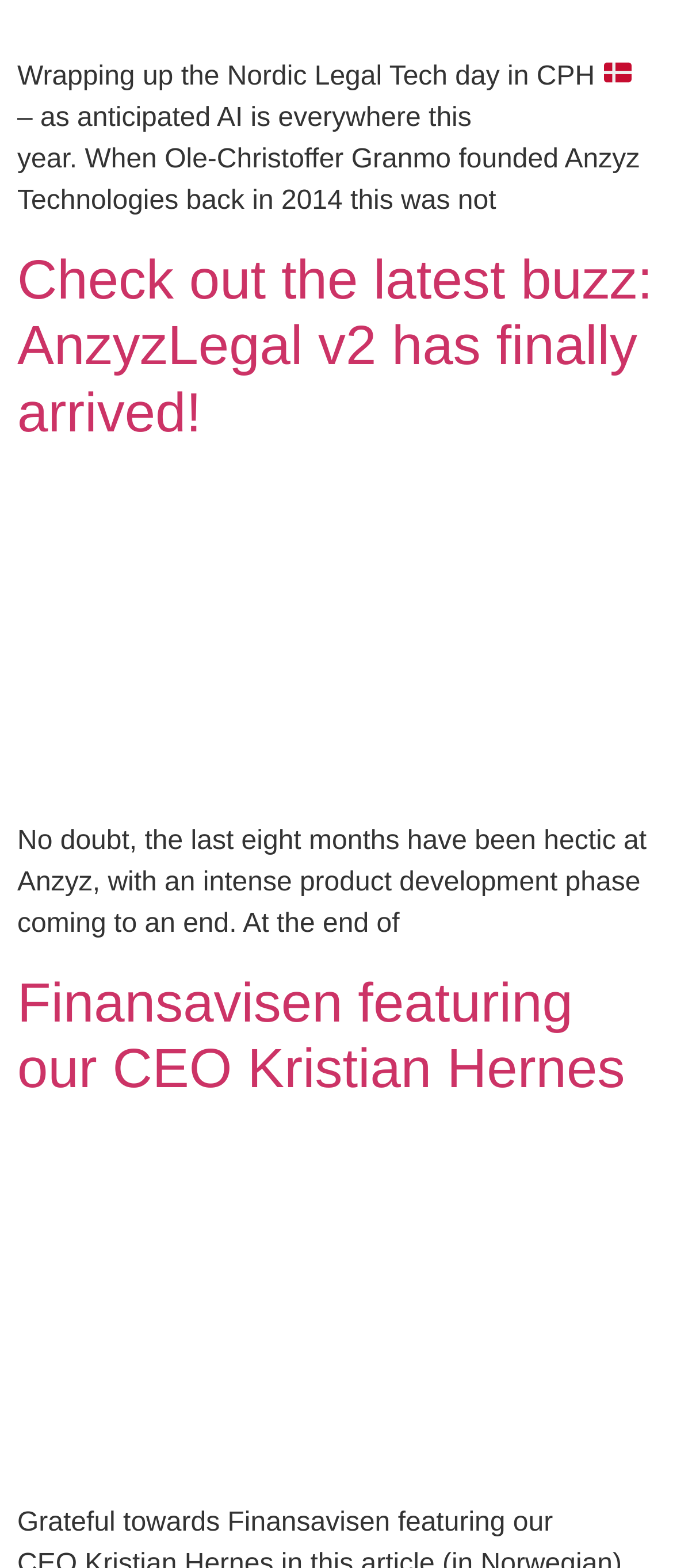Refer to the image and provide an in-depth answer to the question:
Who is featured in Finansavisen?

The heading 'Finansavisen featuring our CEO Kristian Hernes' indicates that Kristian Hernes, the CEO, is featured in Finansavisen.